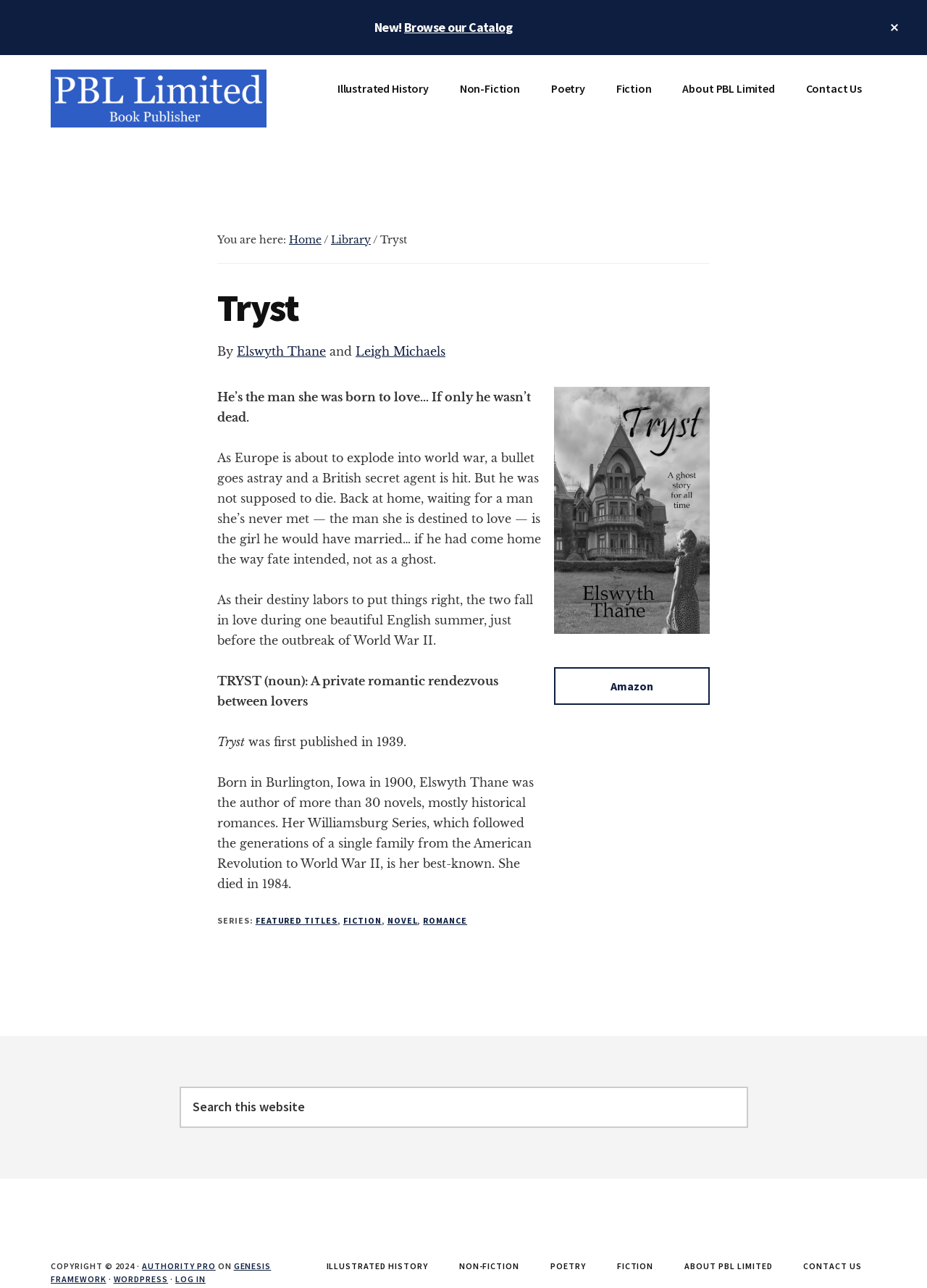Specify the bounding box coordinates of the area that needs to be clicked to achieve the following instruction: "Search this website".

[0.193, 0.844, 0.807, 0.876]